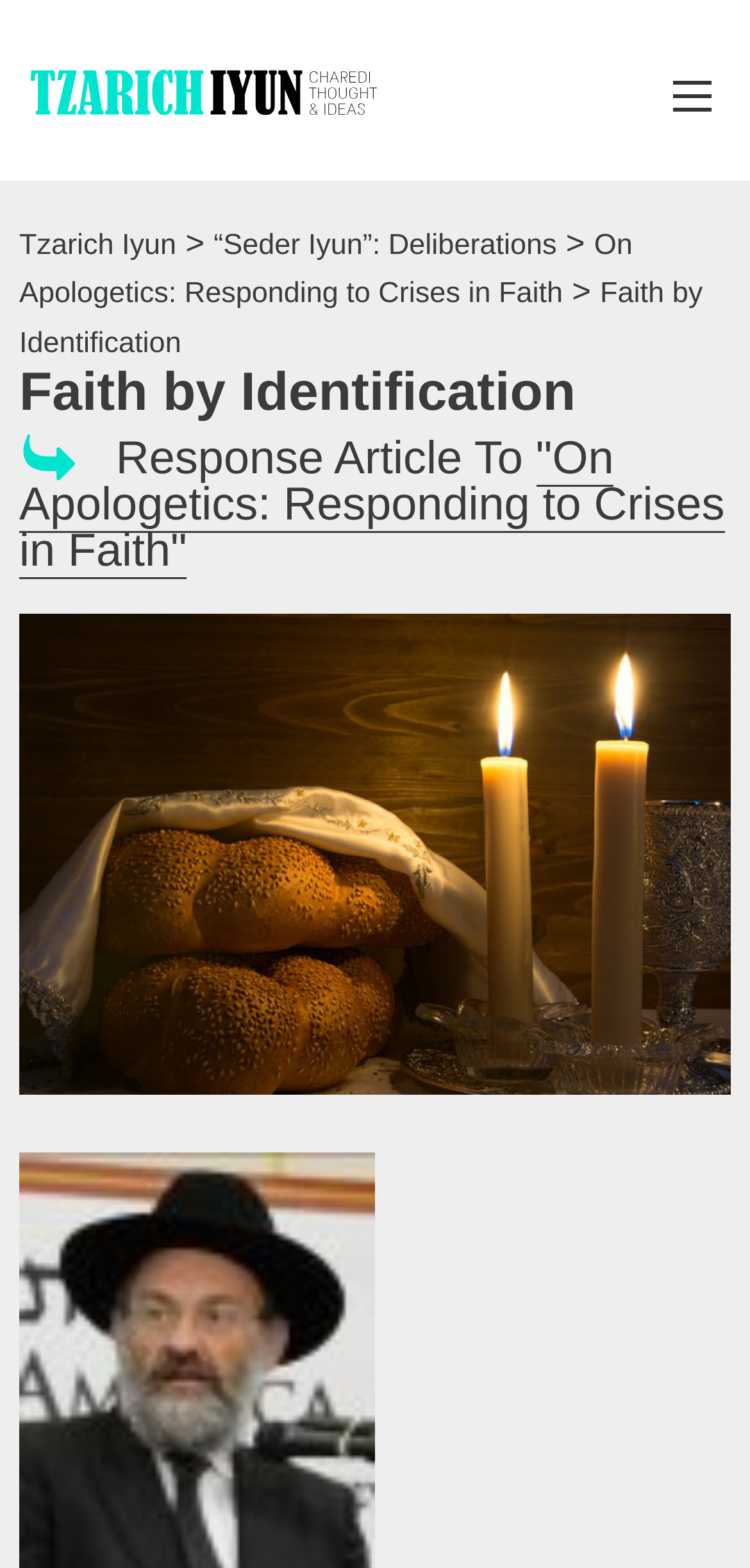Offer a comprehensive description of the webpage’s content and structure.

The webpage is about faith and intellect, with a focus on the conflict between the two. At the top left corner, there is a "Skip to content" link. On the top right corner, there is a button with no text. Below the button, there is a link with an image, which is a logo or icon, and it contains several links and text elements. The links include "Tzarich Iyun", "“Seder Iyun”: Deliberations", and "On Apologetics: Responding to Crises in Faith". The text elements include ">" and "Faith by Identification". 

Below the logo, there are two headings. The first heading is "Faith by Identification", and the second heading is a response article to "On Apologetics: Responding to Crises in Faith", which also contains a link to the original article. The overall structure of the webpage is divided into sections, with clear headings and links to related articles or topics.